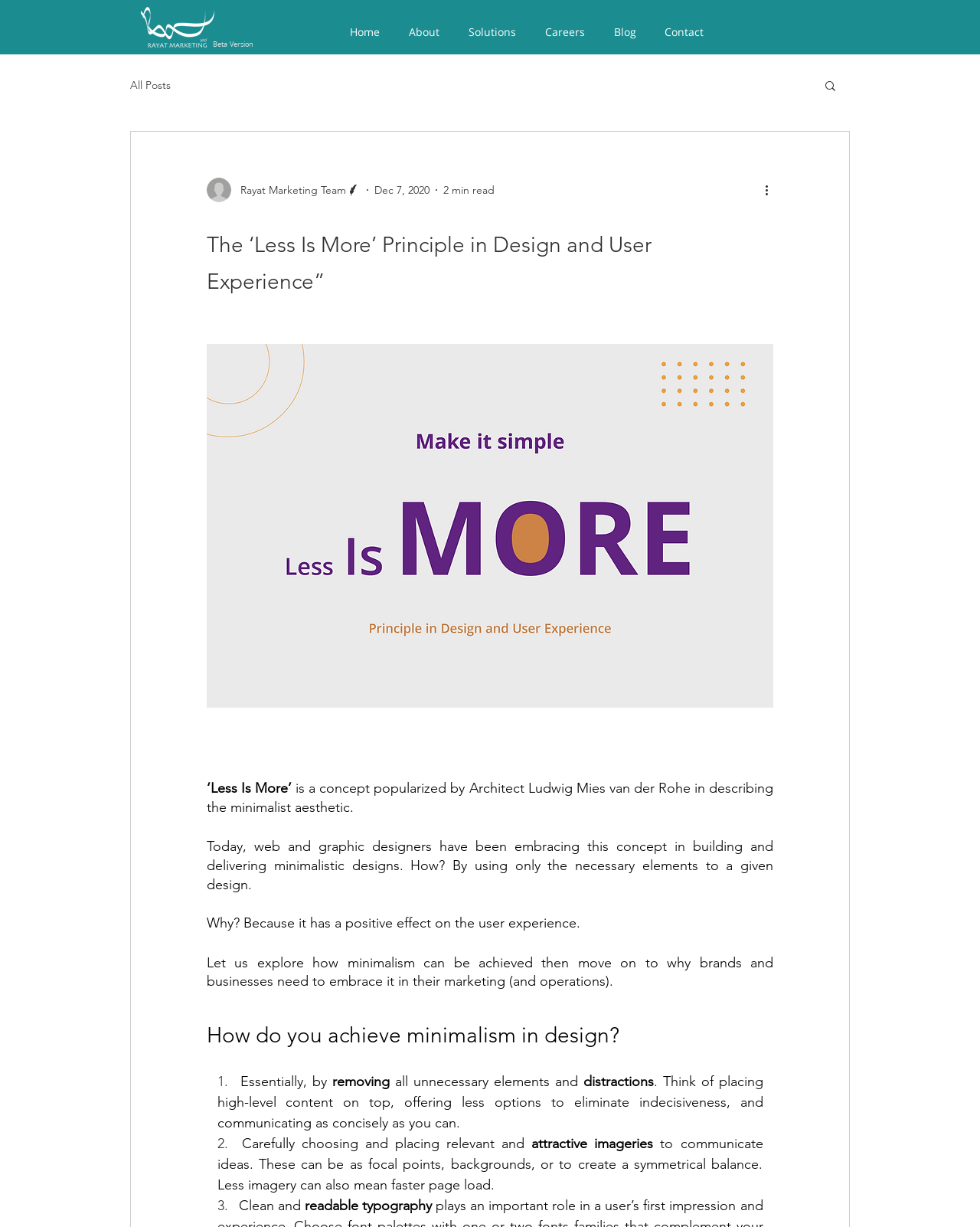Please use the details from the image to answer the following question comprehensively:
How can minimalism be achieved in design?

The webpage provides a list of ways to achieve minimalism in design. One of the methods mentioned is removing unnecessary elements and distractions, as stated in the static text element with the description 'Essentially, by removing all unnecessary elements and distractions.'